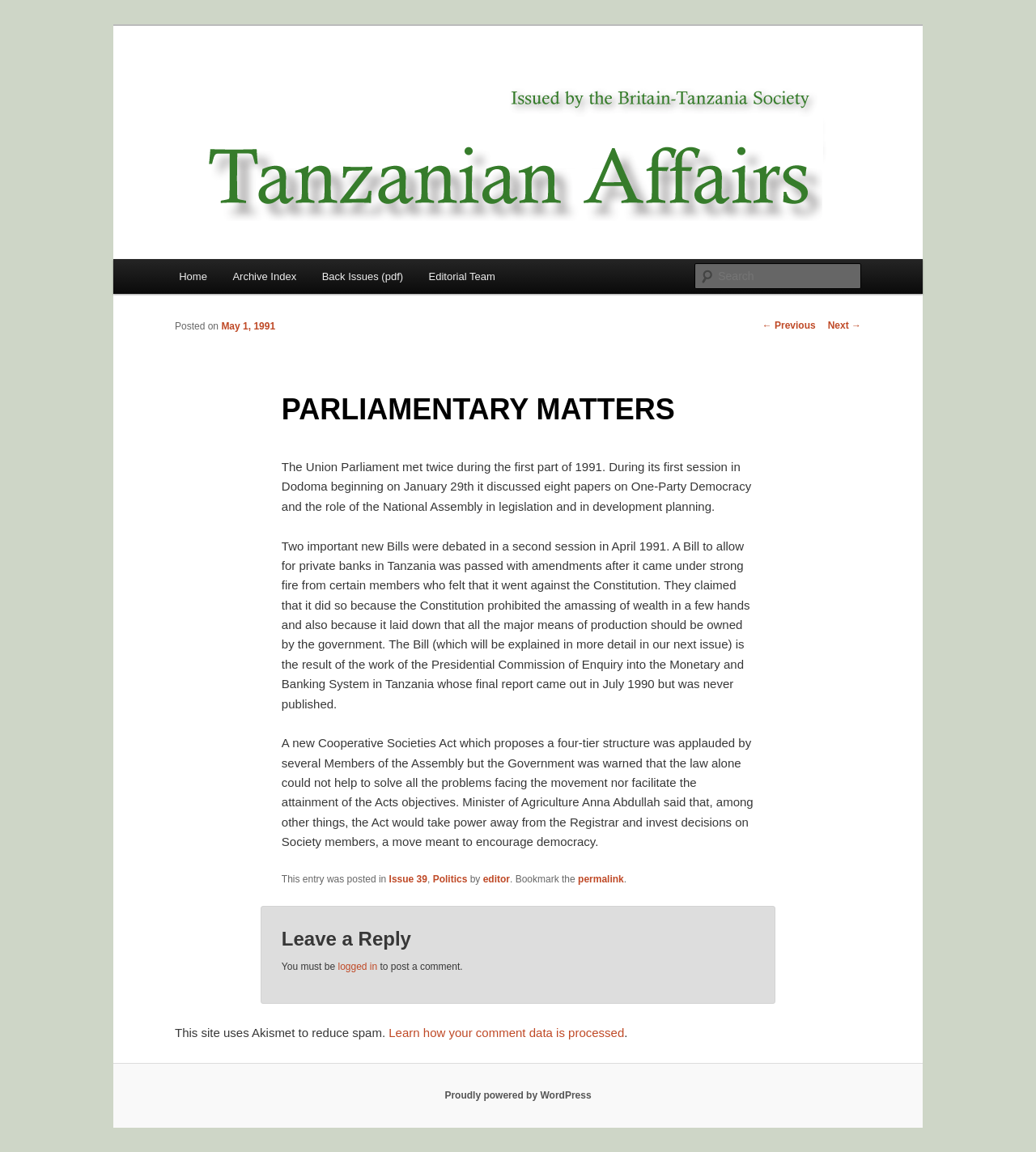Please determine the bounding box coordinates of the element's region to click for the following instruction: "Learn how comment data is processed".

[0.375, 0.89, 0.603, 0.902]